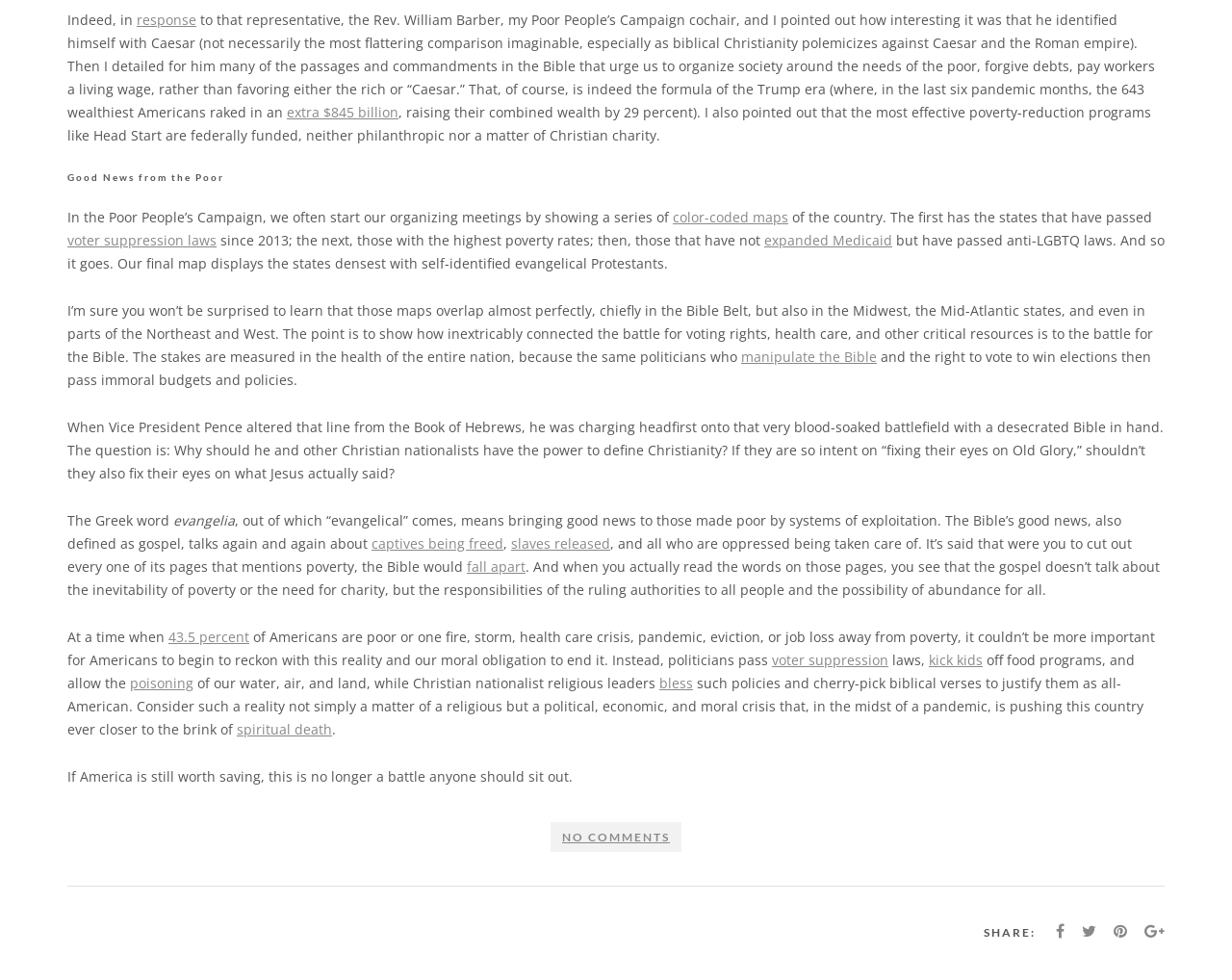Using a single word or phrase, answer the following question: 
What is the consequence of politicians' actions according to the article?

Spiritual death